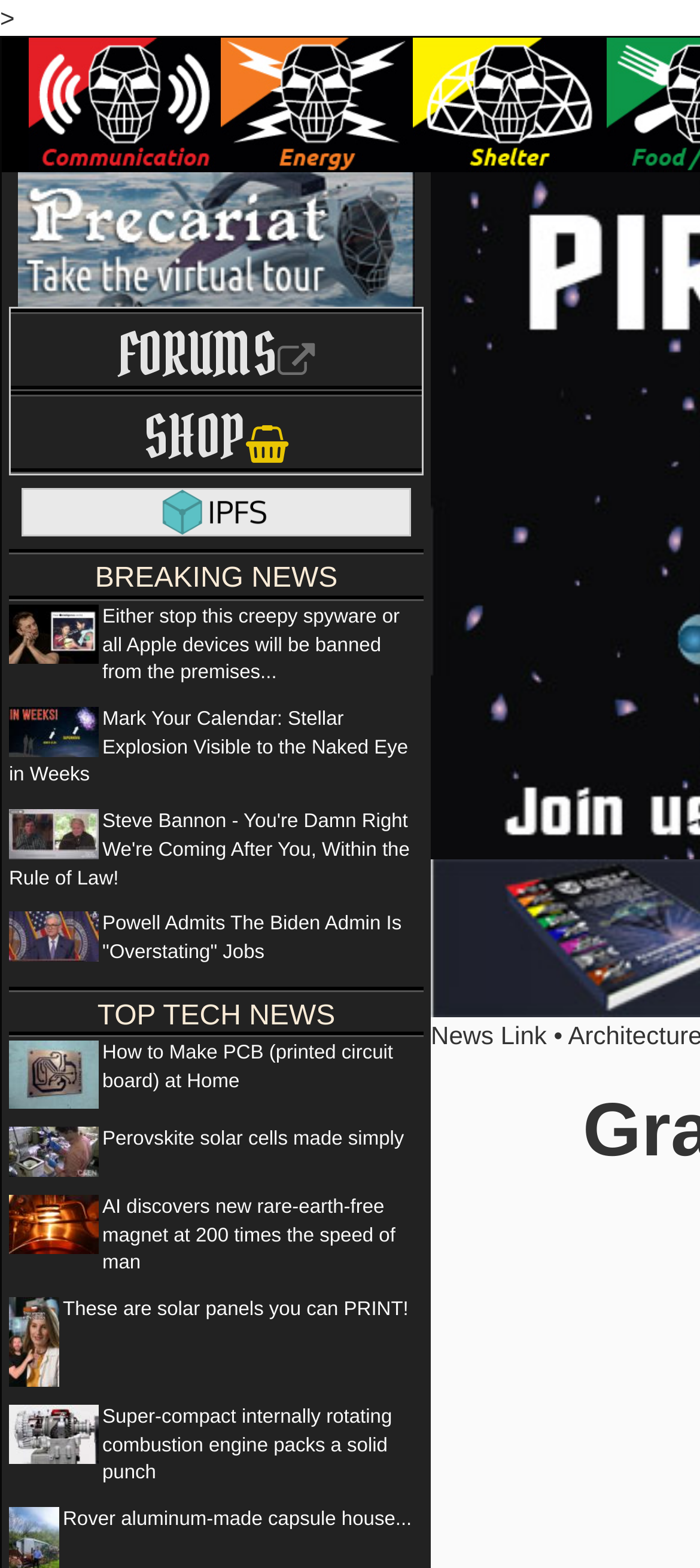Bounding box coordinates are given in the format (top-left x, top-left y, bottom-right x, bottom-right y). All values should be floating point numbers between 0 and 1. Provide the bounding box coordinate for the UI element described as: parent_node: FORUMS

[0.026, 0.142, 0.592, 0.16]